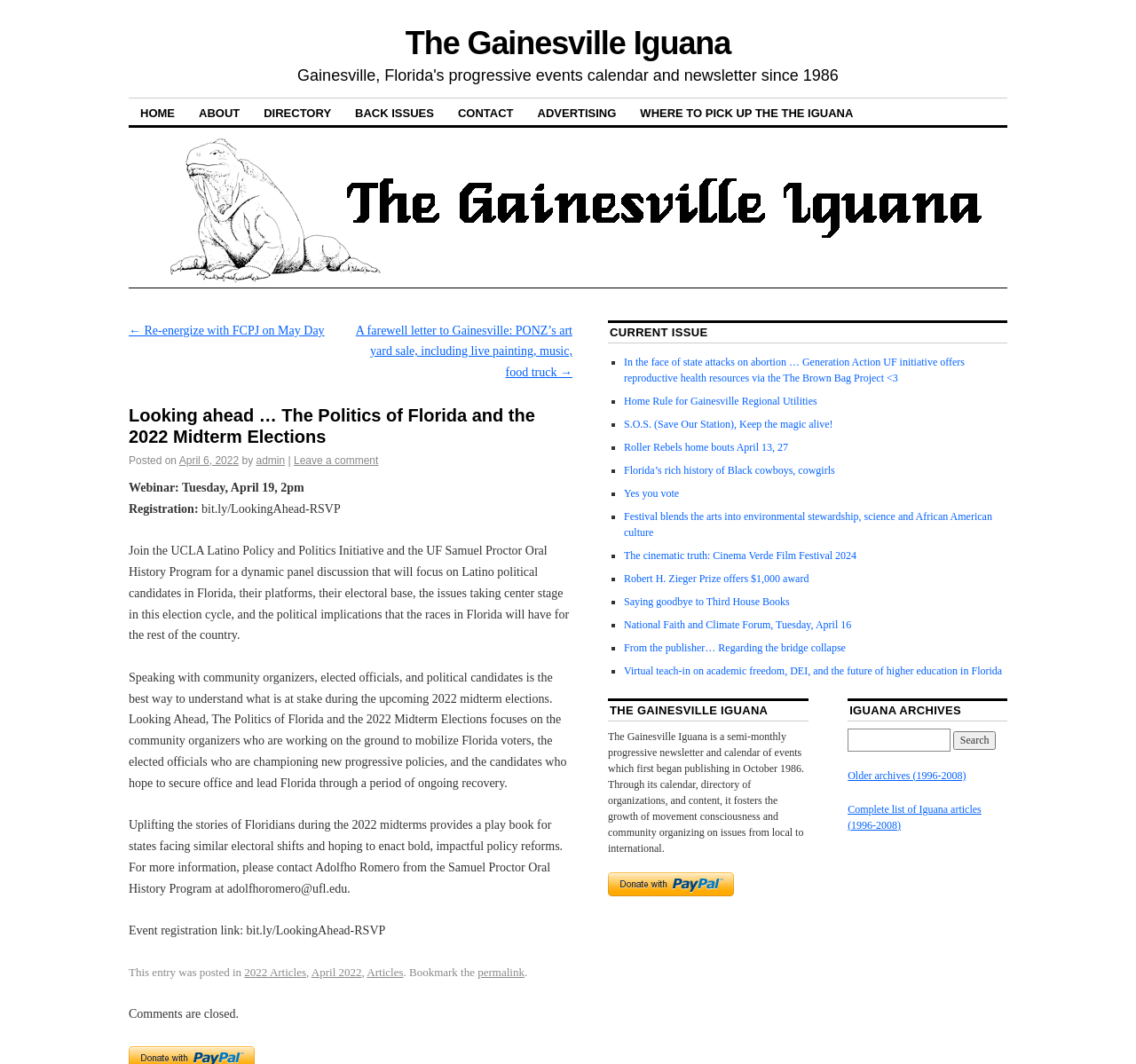Determine the bounding box coordinates of the UI element described by: "admin".

[0.225, 0.427, 0.251, 0.439]